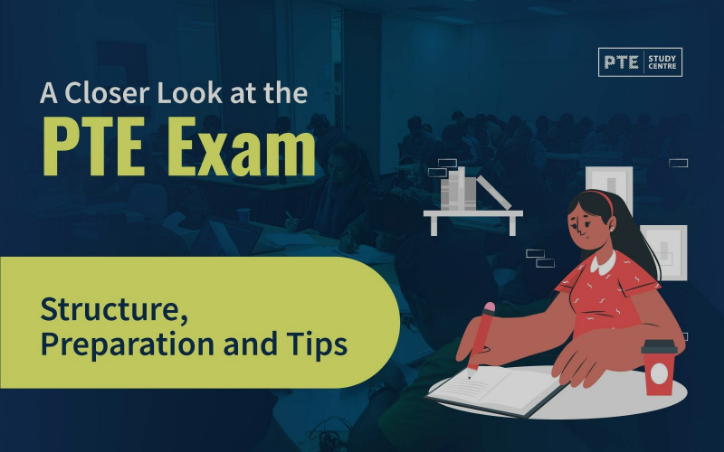Use a single word or phrase to answer the question:
What is the name of the organization providing valuable resources and tips on the PTE Exam?

PTE Study Centre